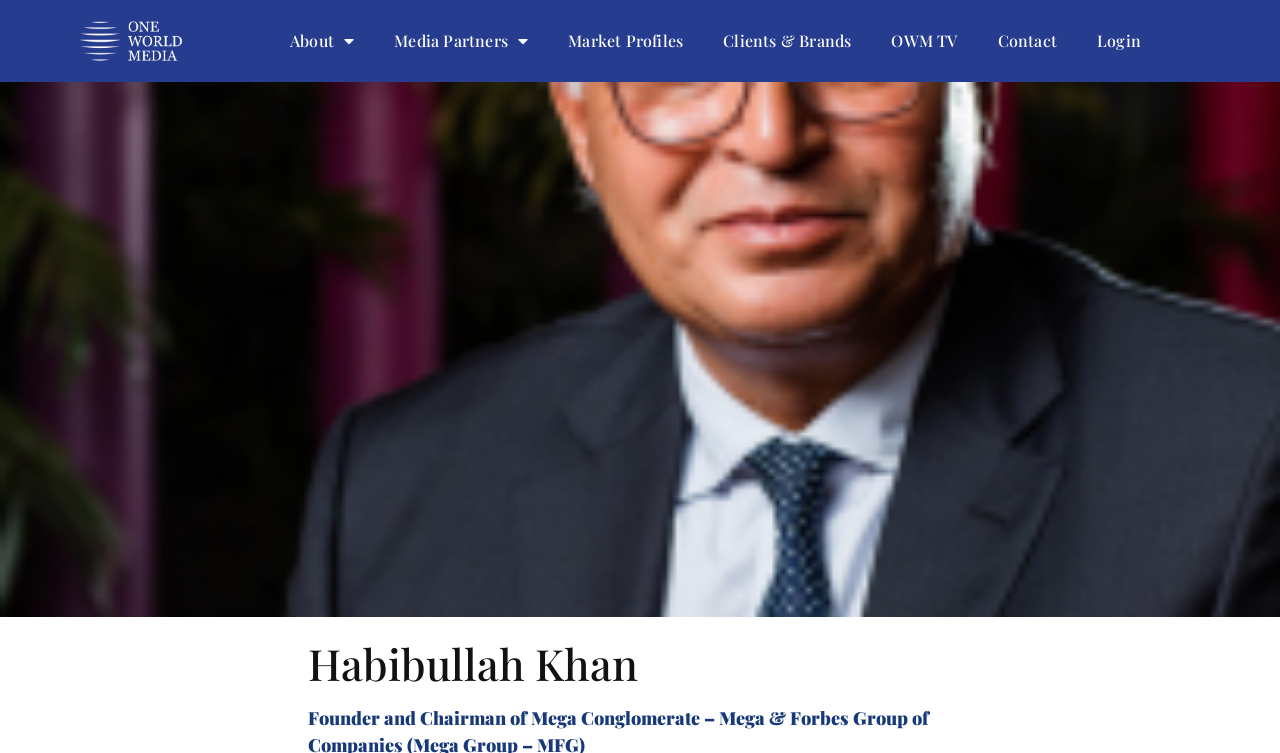Provide the bounding box coordinates for the specified HTML element described in this description: "Clients & Brands". The coordinates should be four float numbers ranging from 0 to 1, in the format [left, top, right, bottom].

[0.549, 0.026, 0.681, 0.082]